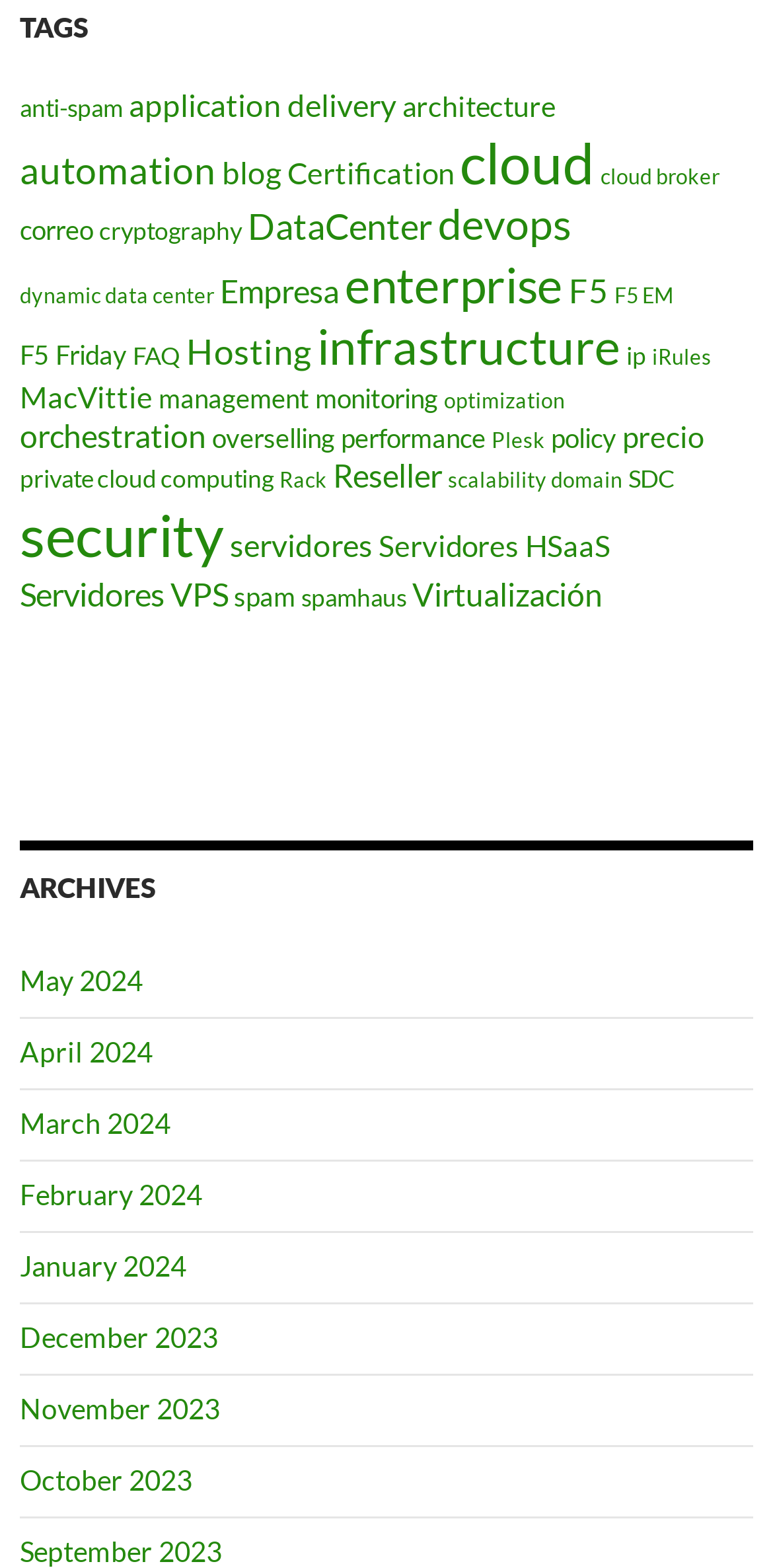Answer in one word or a short phrase: 
How many archived months are available?

12